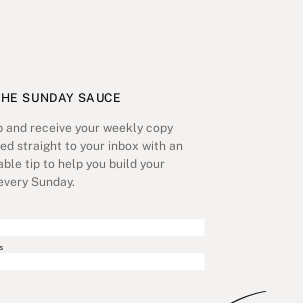Give a detailed account of the elements present in the image.

This image promotes the subscription to "The Sunday Sauce," a weekly newsletter designed to support brand building. The visually appealing design encourages users to sign up by entering their first name and email address. It highlights the value of receiving actionable tips delivered directly to their inbox every Sunday, fostering a sense of community and personal growth among subscribers. The soft background complements the modern typography, creating an inviting atmosphere for potential subscribers.